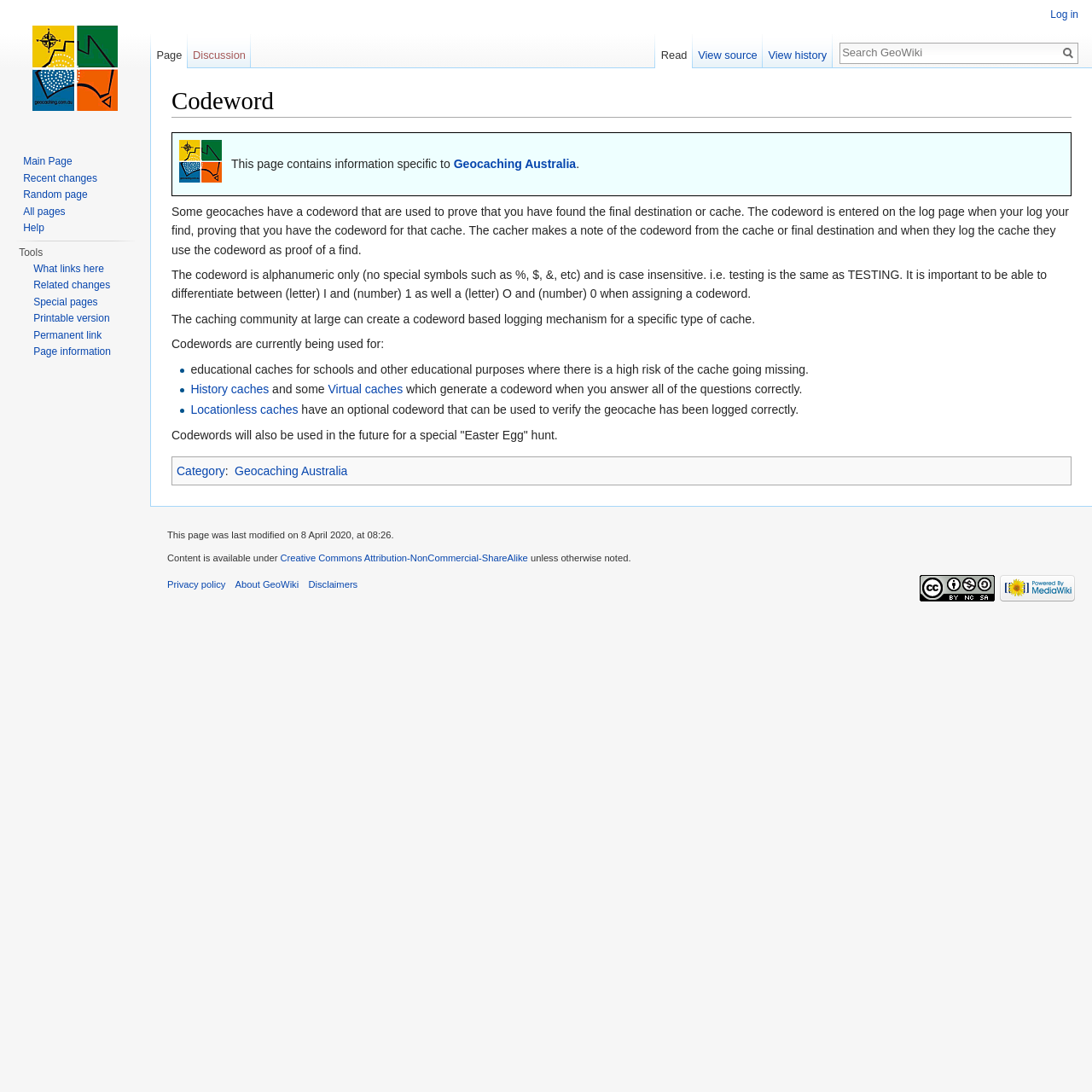What is the format of a codeword?
Please give a detailed answer to the question using the information shown in the image.

According to the webpage, a codeword is alphanumeric only, meaning it consists of letters and numbers, but no special symbols. It is also case insensitive, so 'testing' is the same as 'TESTING'.